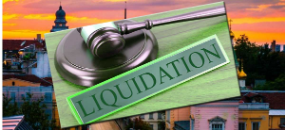Refer to the screenshot and answer the following question in detail:
What is depicted alongside the word 'LIQUIDATION'?

The caption states that the image depicts a gavel prominently placed alongside the word 'LIQUIDATION', which means that a gavel is depicted alongside the word 'LIQUIDATION'.